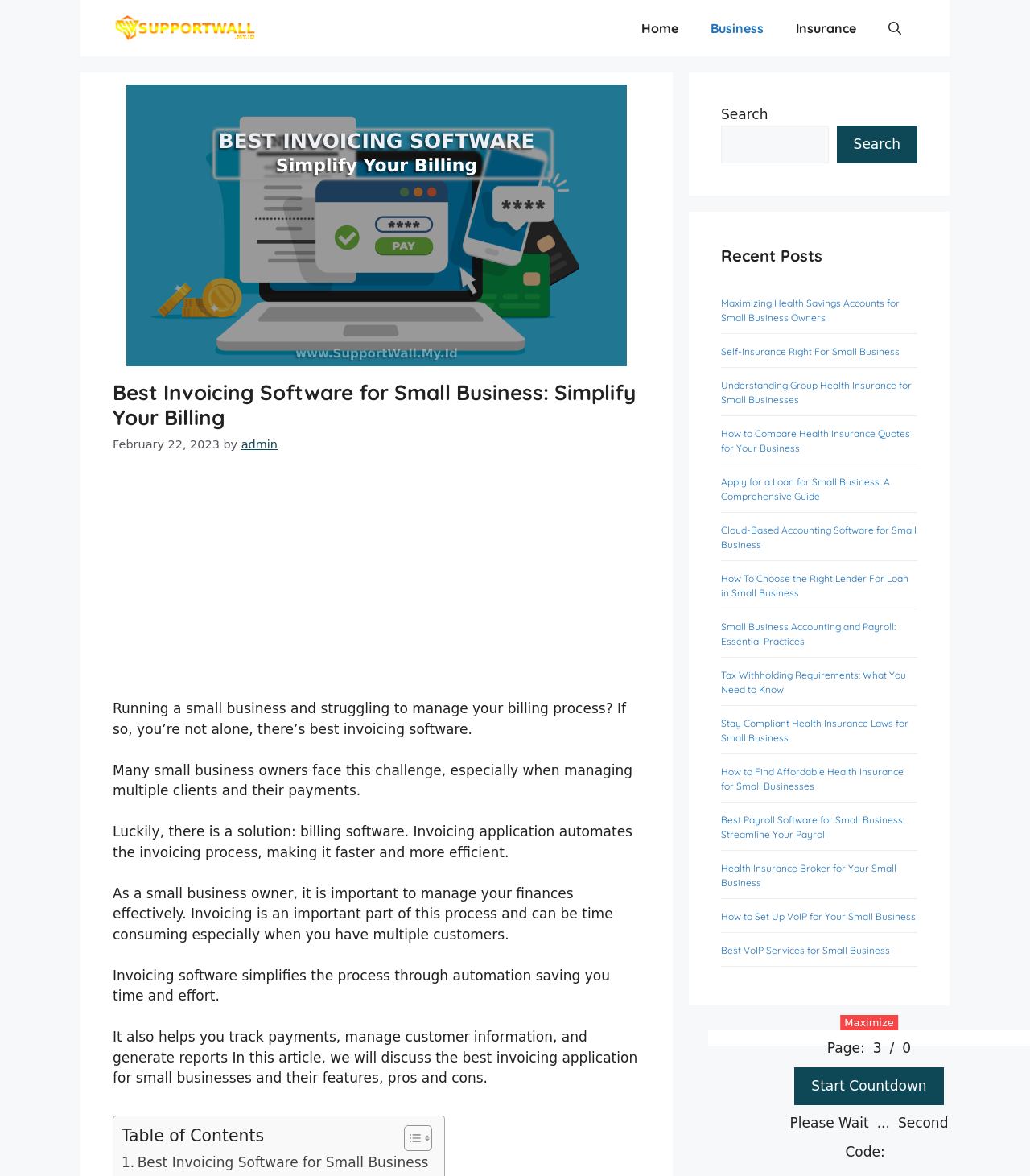Offer a thorough description of the webpage.

This webpage is about the best invoicing software for small businesses, focusing on simplifying the billing process. At the top, there is a banner with a link to "SupportWall" and a navigation menu with links to "Home", "Business", "Insurance", and "Open Search Bar". Below the navigation menu, there is a large heading that reads "Best Invoicing Software for Small Business: Simplify Your Billing" with a timestamp "February 22, 2023" and an author's name "admin".

The main content of the webpage is divided into several sections. The first section introduces the problem of managing billing processes for small businesses and explains how invoicing software can help. The text is accompanied by an advertisement iframe.

The next section is a table of contents with a link to the best invoicing software for small businesses. Below the table of contents, there are several paragraphs of text discussing the importance of managing finances effectively, the benefits of invoicing software, and its features.

On the right side of the webpage, there is a search bar with a button to search. Below the search bar, there is a section titled "Recent Posts" with links to several articles related to small business management, health insurance, and accounting.

At the bottom of the webpage, there are several buttons and links, including a button to start a countdown, a page navigation menu, and a code input field.